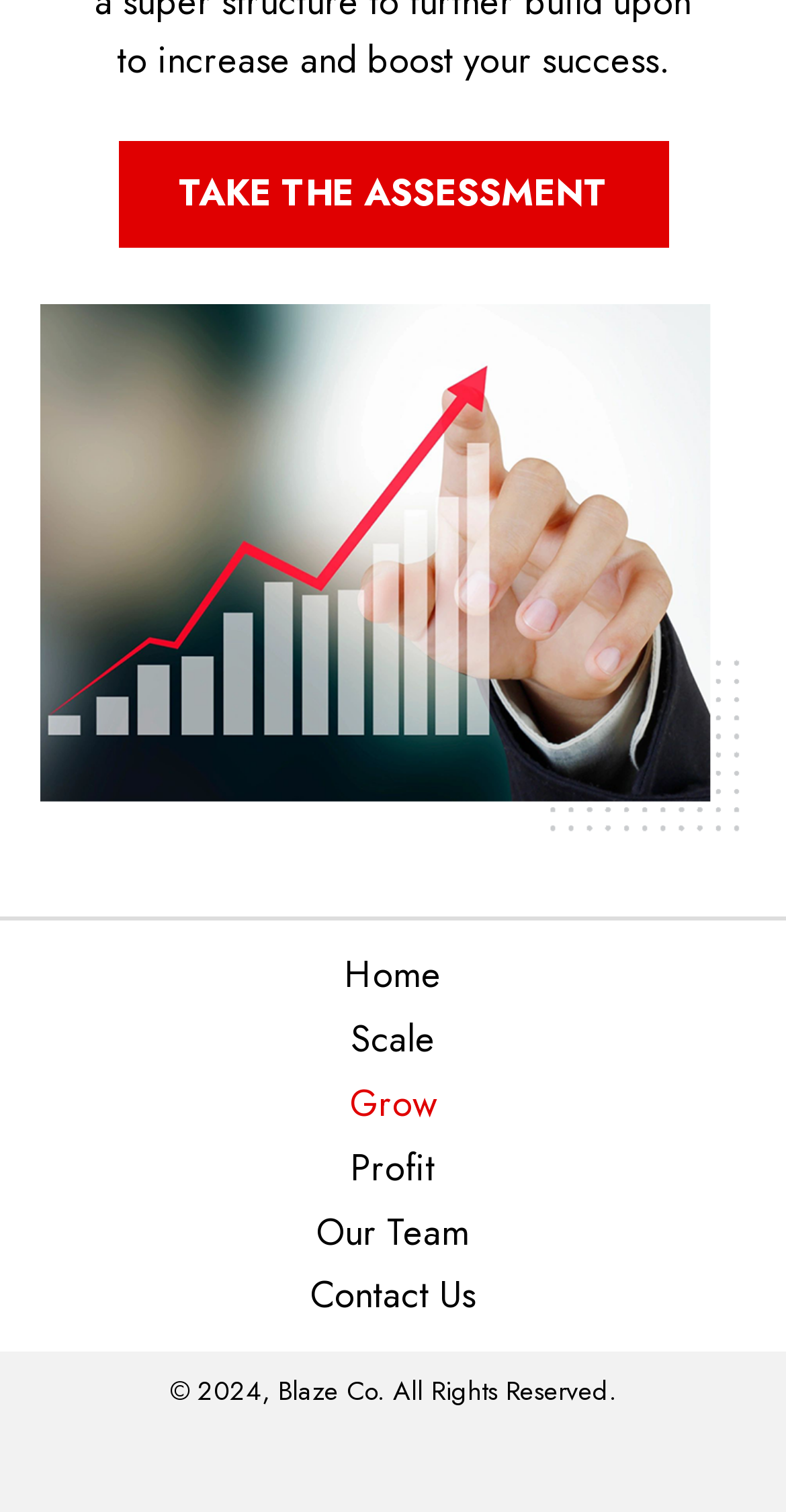Please answer the following question as detailed as possible based on the image: 
How many links are there in the navigation menu?

I counted the link elements in the navigation menu and found 6 links: 'Home', 'Scale', 'Grow', 'Profit', 'Our Team', and 'Contact Us'.